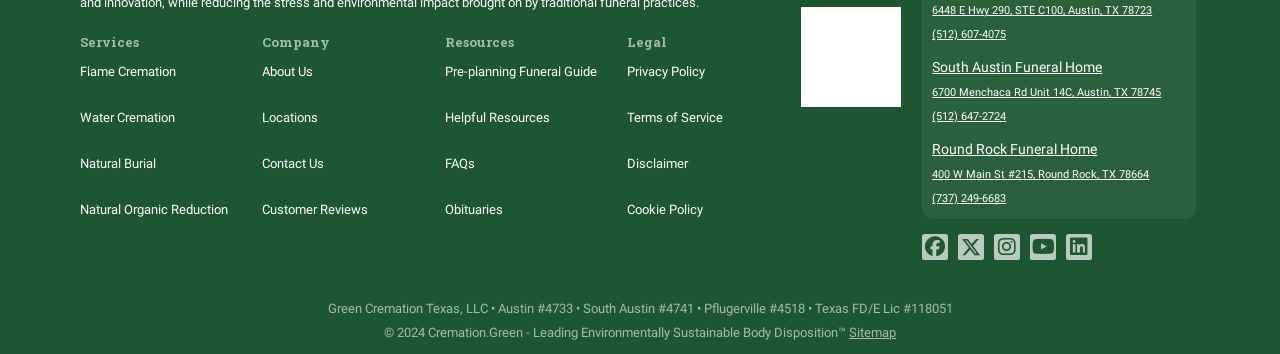Extract the bounding box coordinates for the UI element described as: "About".

None